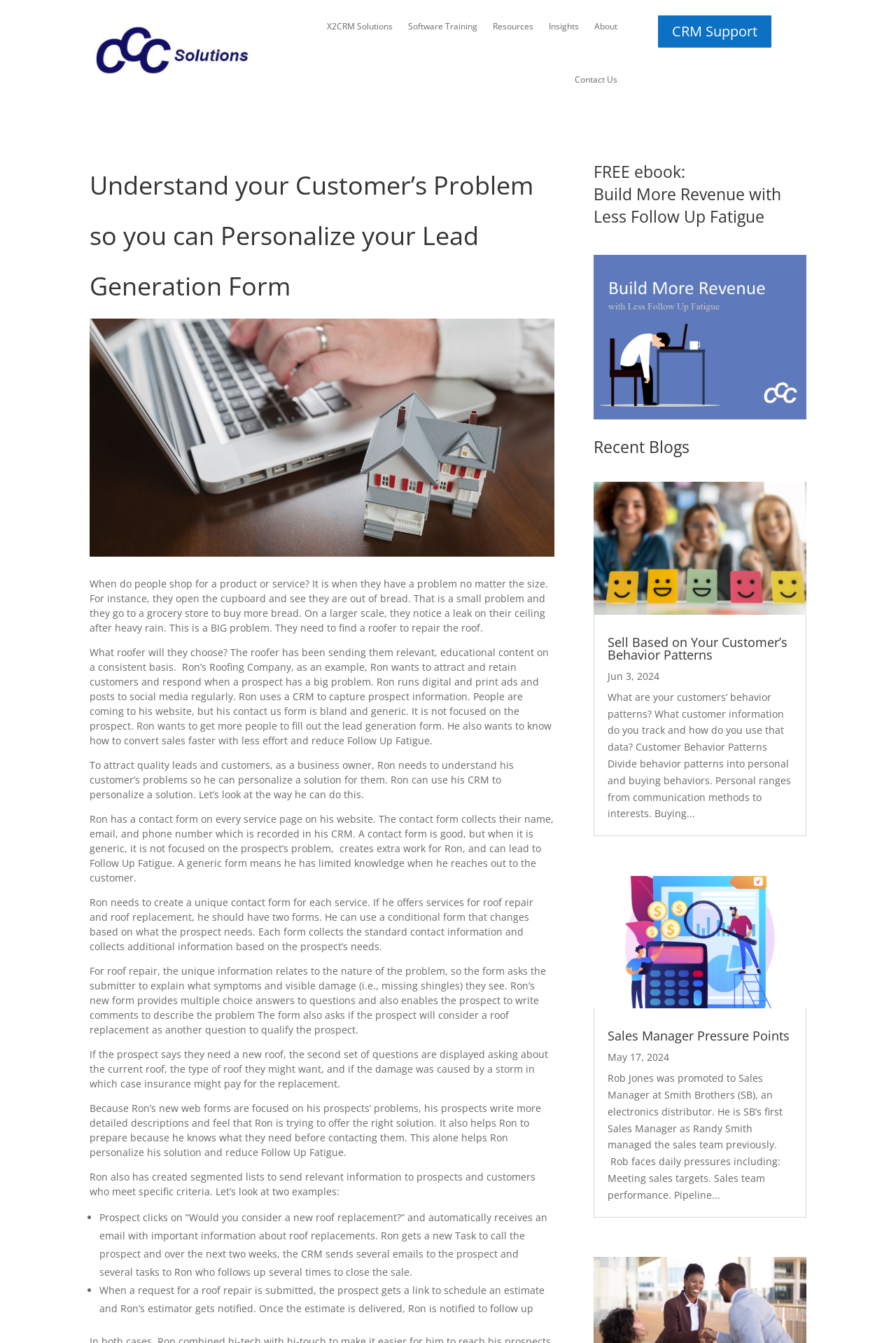Answer succinctly with a single word or phrase:
What is the title of the free ebook offered on this webpage?

Build More Revenue with Less Follow Up Fatigue